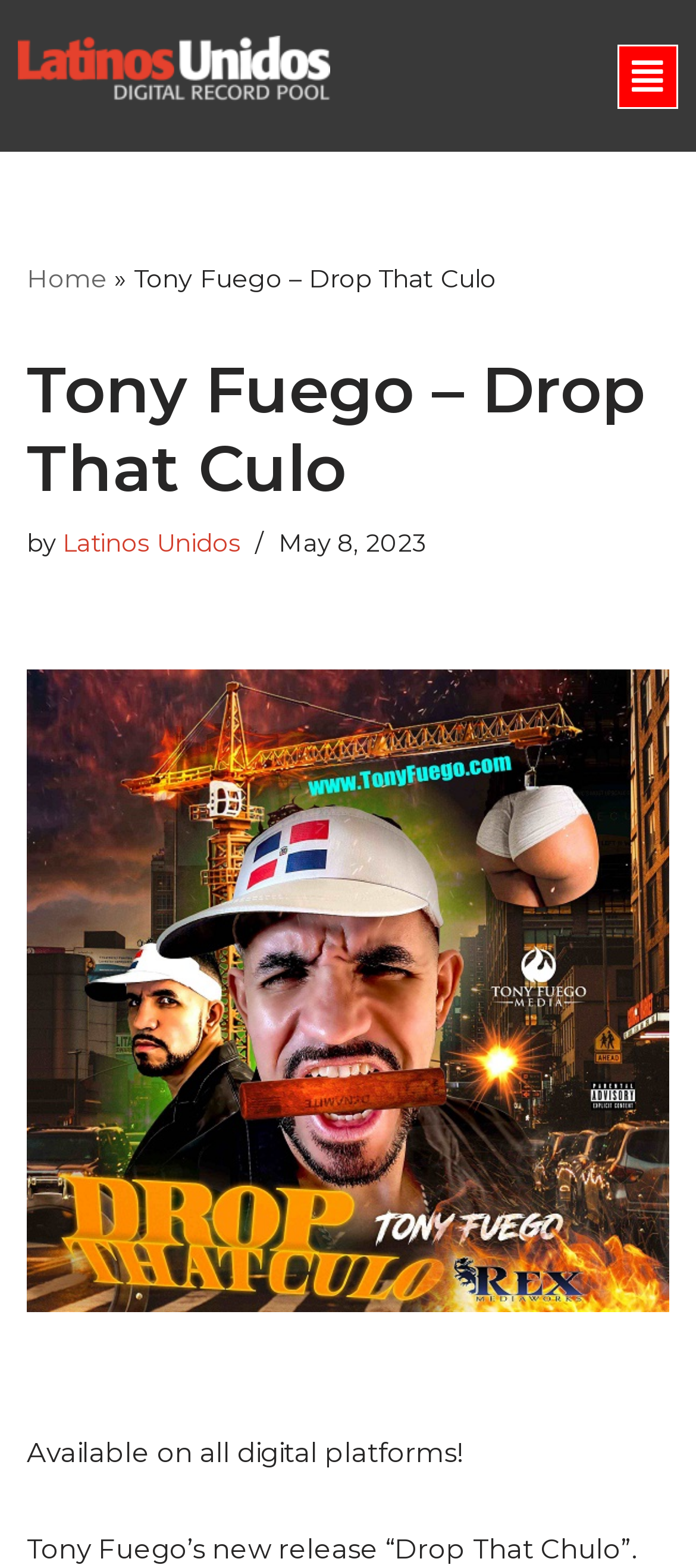Using the description "Latinos Unidos", predict the bounding box of the relevant HTML element.

[0.09, 0.337, 0.346, 0.355]